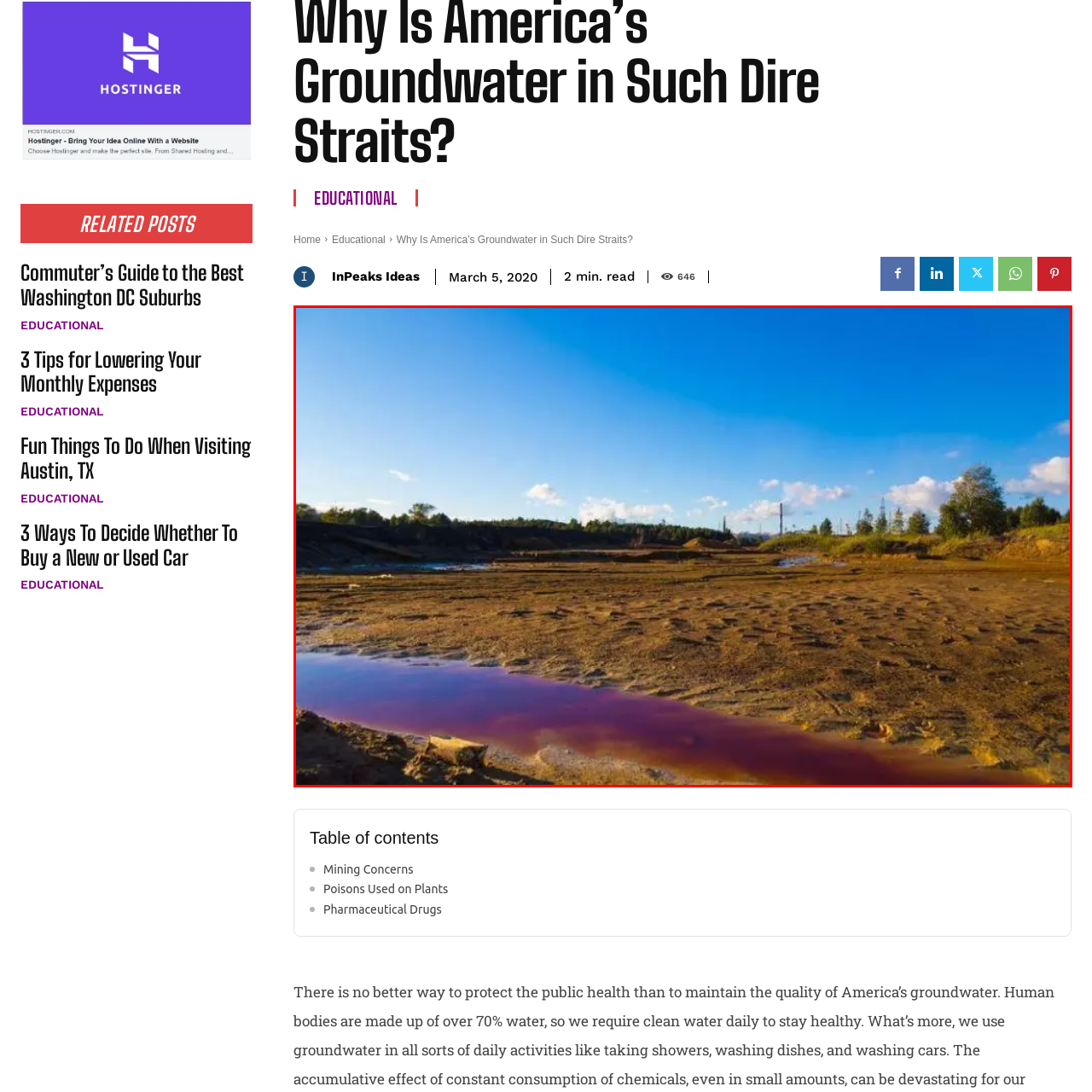What is the terrain characterized as in the image?  
Analyze the image surrounded by the red box and deliver a detailed answer based on the visual elements depicted in the image.

The caption states that the image depicts a 'desolate landscape characterized by a dry, sandy terrain', which suggests that the terrain is dry and sandy.